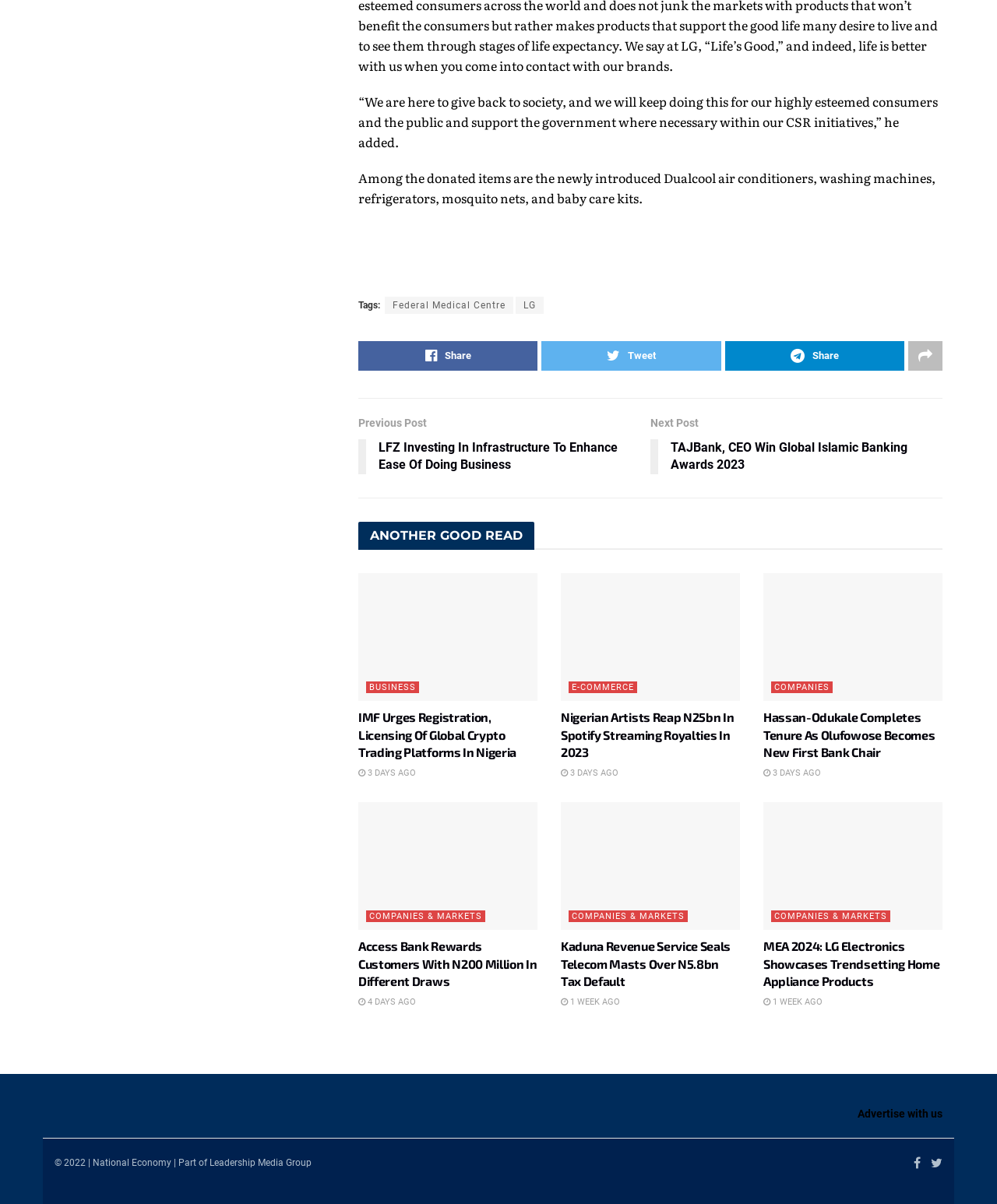Identify the bounding box coordinates of the element to click to follow this instruction: 'Read previous post'. Ensure the coordinates are four float values between 0 and 1, provided as [left, top, right, bottom].

[0.359, 0.344, 0.652, 0.4]